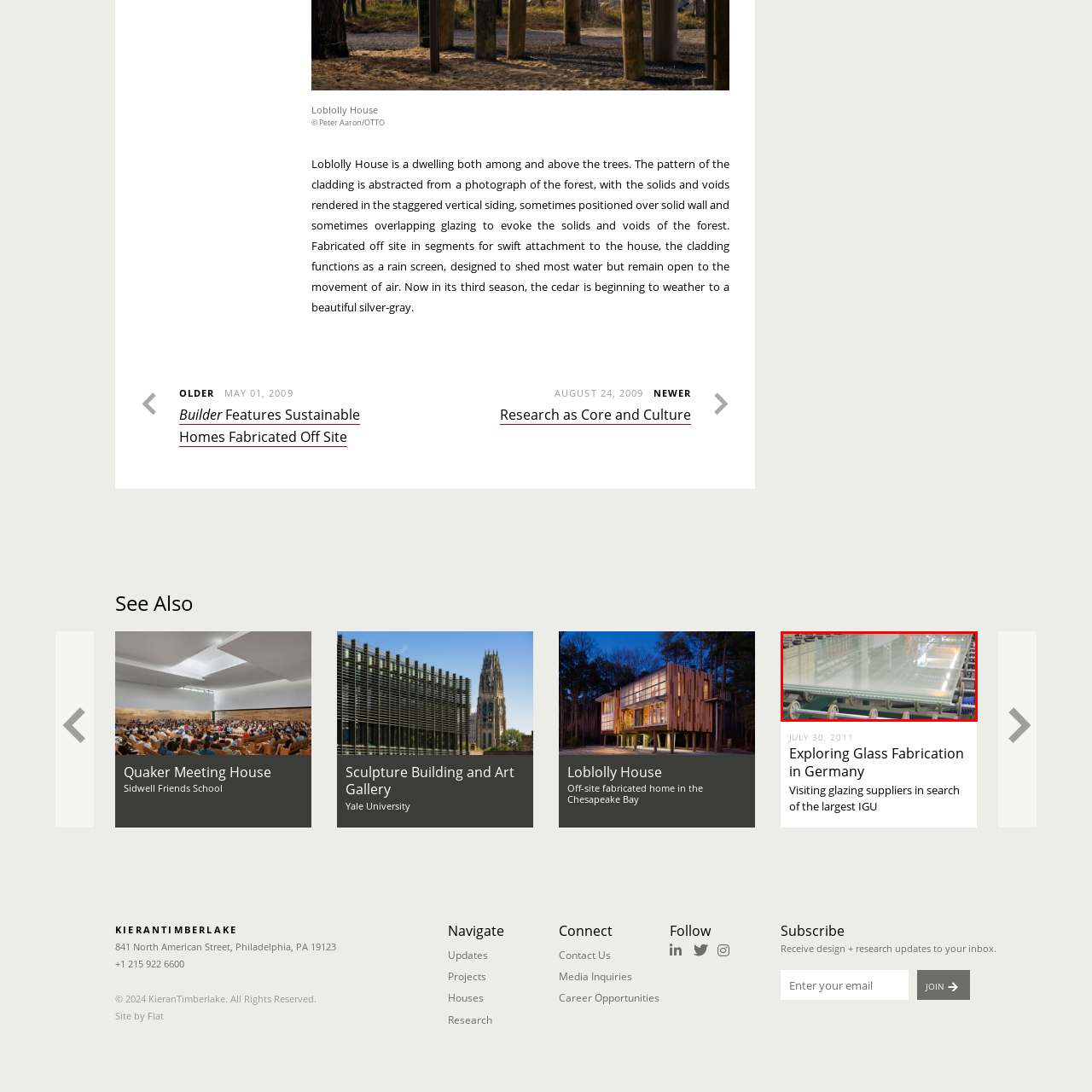What is the purpose of the rollers?
Inspect the image inside the red bounding box and provide a detailed answer drawing from the visual content.

The rollers are positioned under the glass pane, and the caption states that they facilitate the movement of the glass through the manufacturing facility, indicating their purpose is to enable the smooth transportation of the glass during the fabrication process.